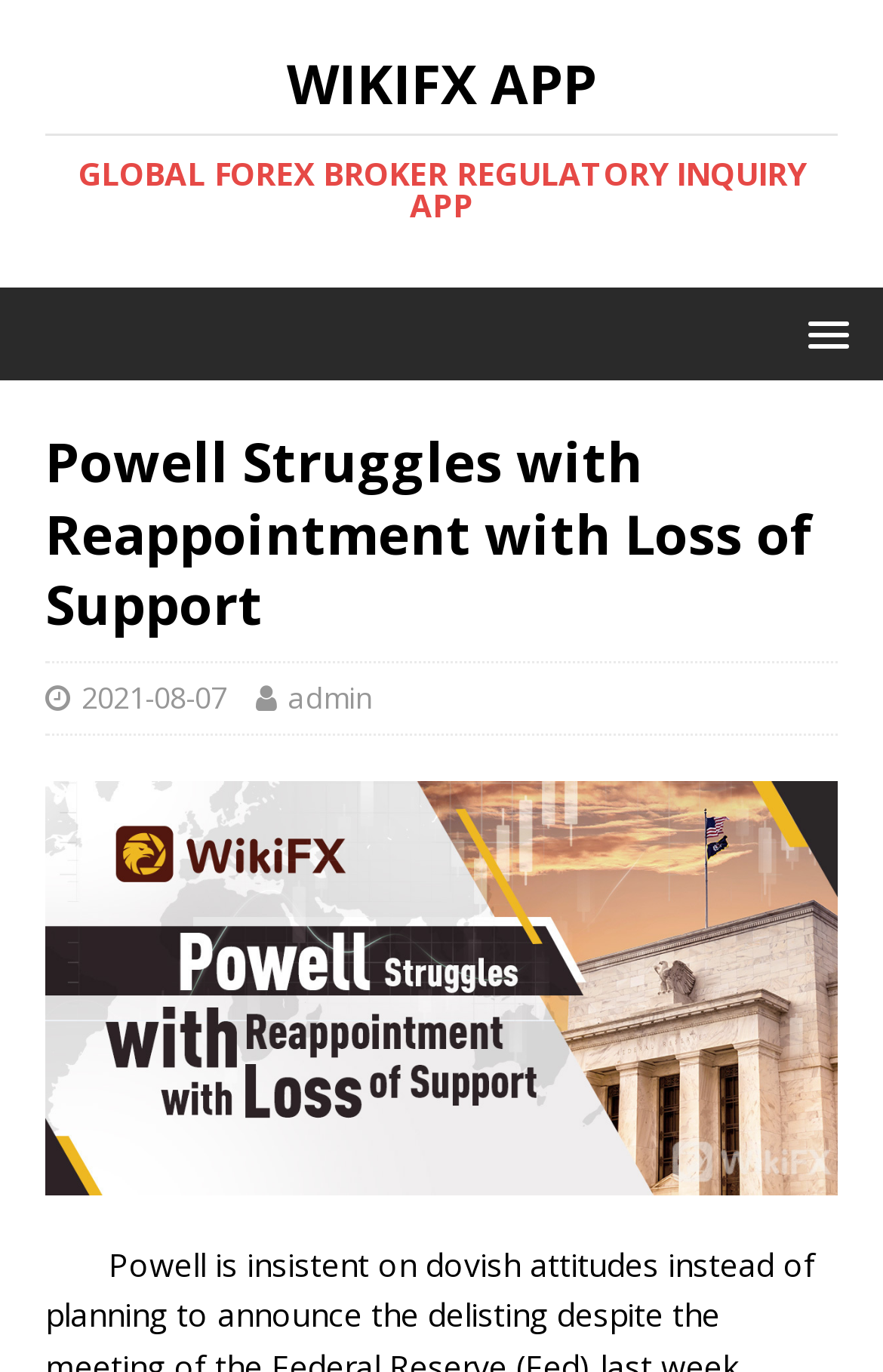Locate the UI element described by MENU and provide its bounding box coordinates. Use the format (top-left x, top-left y, bottom-right x, bottom-right y) with all values as floating point numbers between 0 and 1.

[0.872, 0.218, 0.987, 0.266]